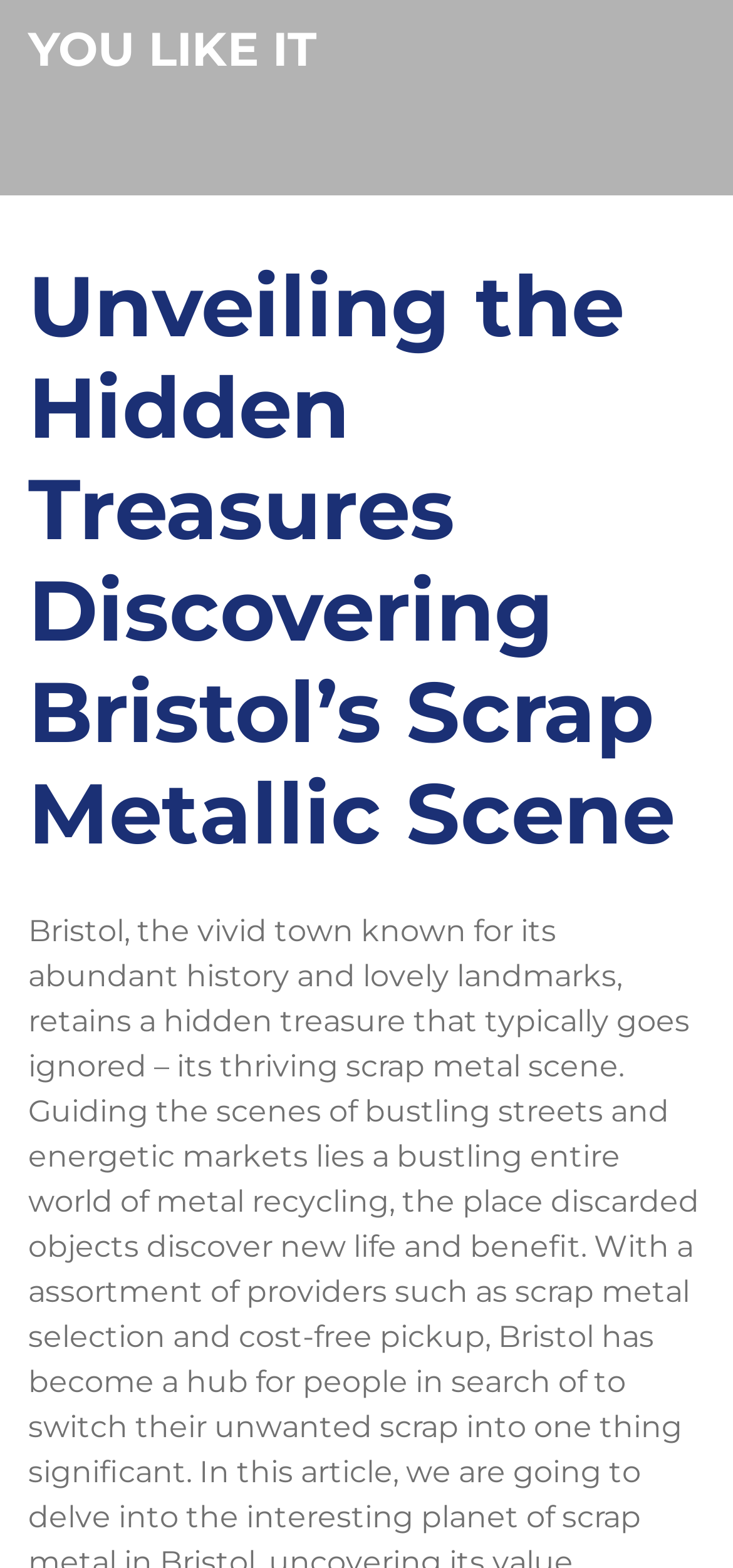Determine the bounding box for the UI element as described: "YOU LIKE IT". The coordinates should be represented as four float numbers between 0 and 1, formatted as [left, top, right, bottom].

[0.038, 0.013, 0.431, 0.049]